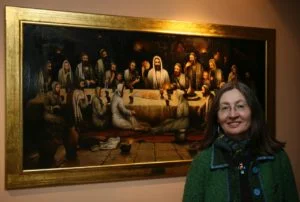Describe the image with as much detail as possible.

The image features Soline Humbert, a prominent advocate for women's roles in the Church, standing in front of a historically significant painting depicting a religious scene, likely referencing the Last Supper or a similar moment from Christian tradition. She is smiling warmly, dressed in a green coat, complemented by a dark scarf, suggesting a sense of purpose and engagement in her surroundings. The artwork behind her captures the attention with its intricate details and rich colors, highlighting various figures in a solemn and reflective gathering. This setting underscores the ongoing dialogue about the inclusion of women in church ministries, tying into the broader themes discussed in the article "Why no Women Deacons?" where Humbert's viewpoints on church practices and gender equality are prominently featured.